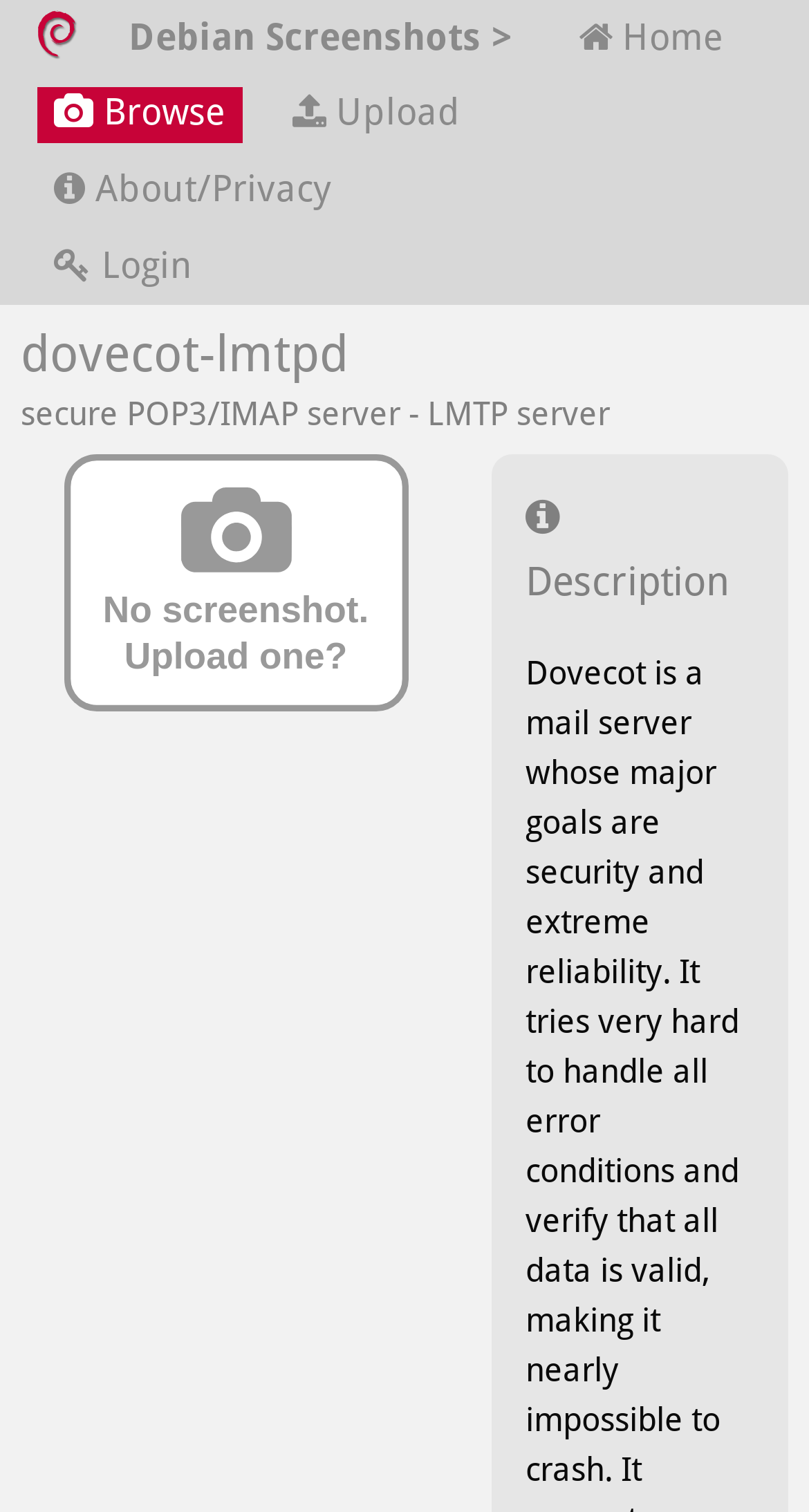What is the purpose of dovecot-lmtpd? Observe the screenshot and provide a one-word or short phrase answer.

secure POP3/IMAP server - LMTP server